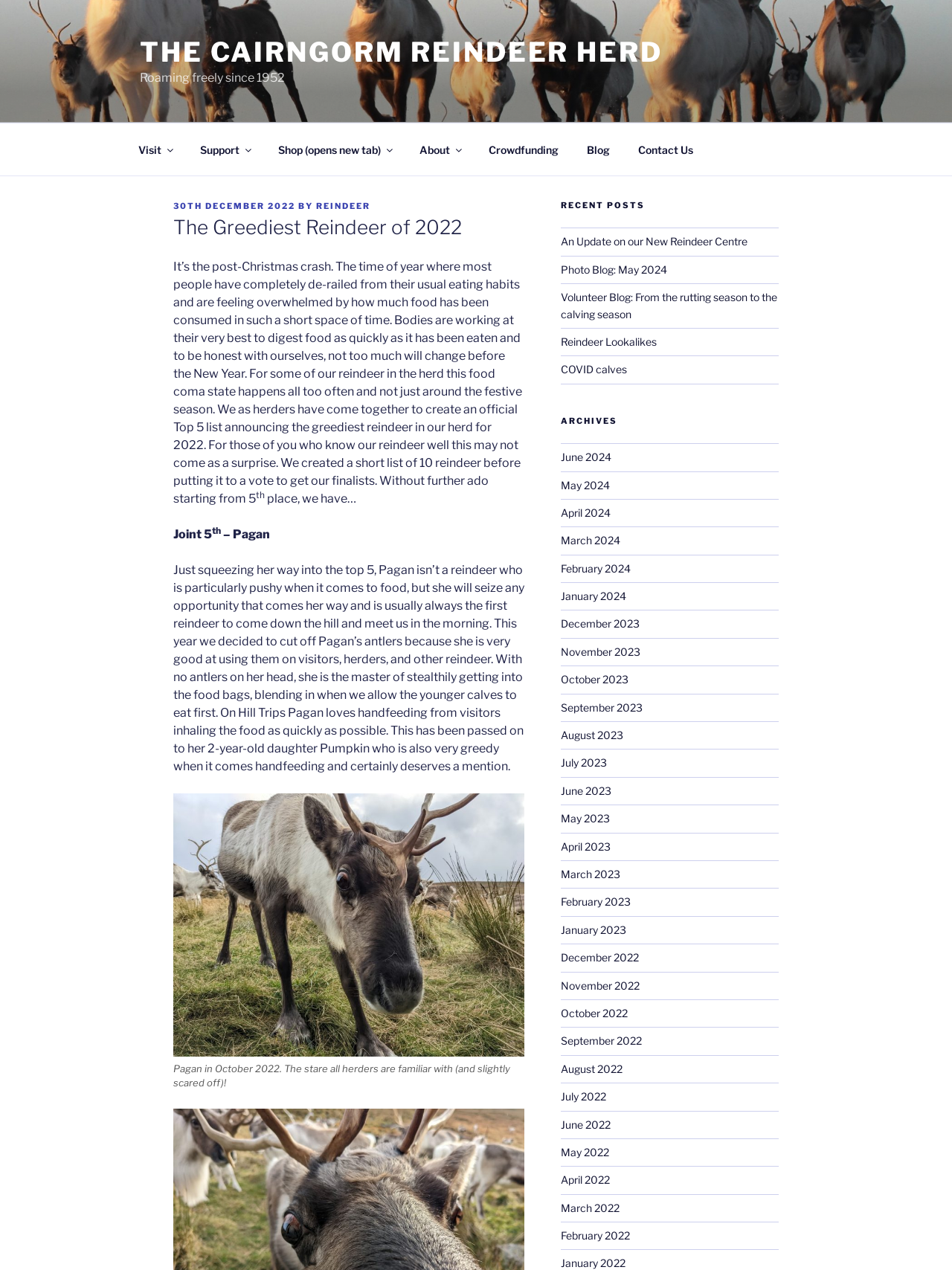Please answer the following question using a single word or phrase: 
What is the current post about?

The greediest reindeer of 2022